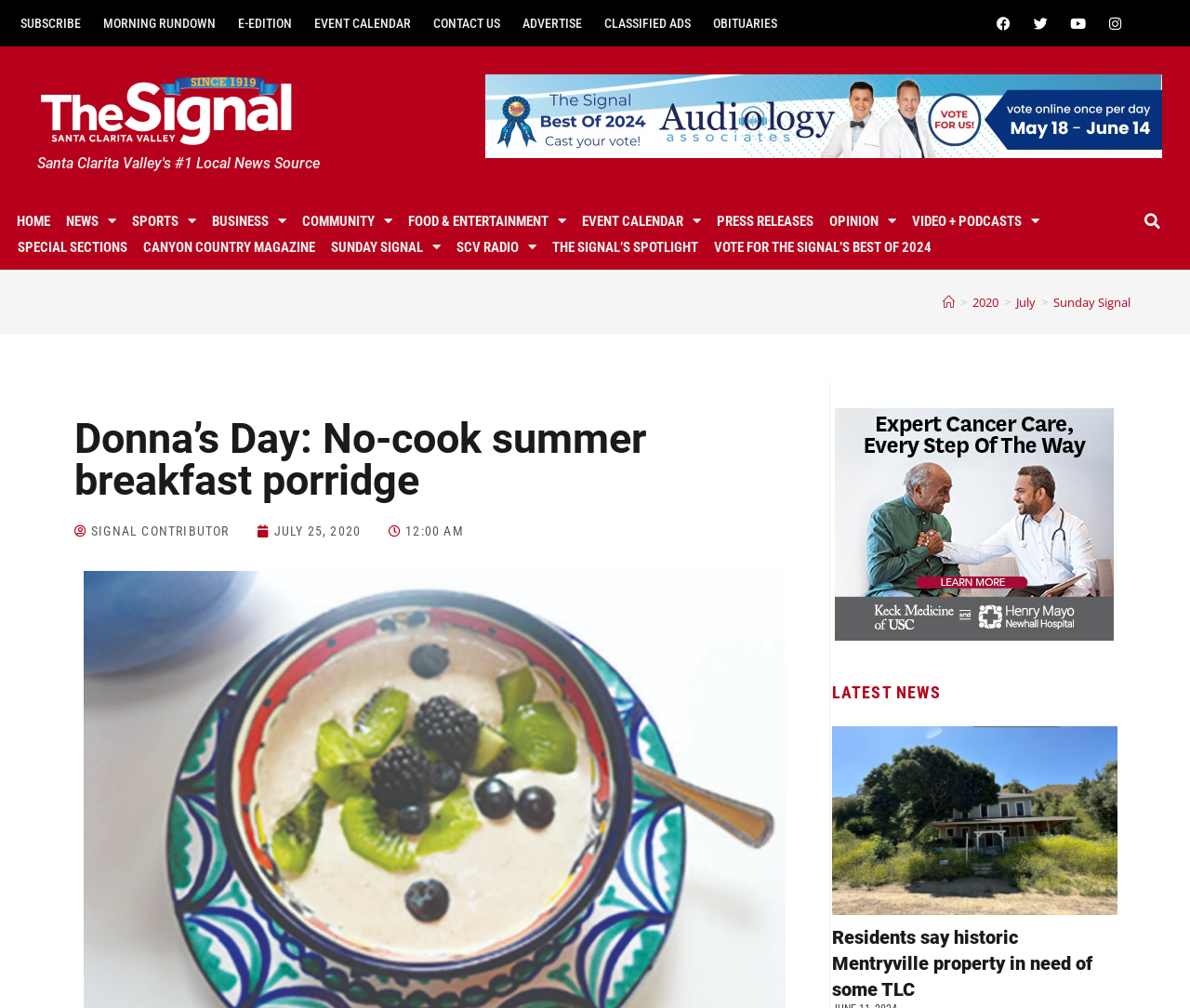Please identify the bounding box coordinates of the element's region that I should click in order to complete the following instruction: "Check the event calendar". The bounding box coordinates consist of four float numbers between 0 and 1, i.e., [left, top, right, bottom].

[0.255, 0.012, 0.355, 0.034]